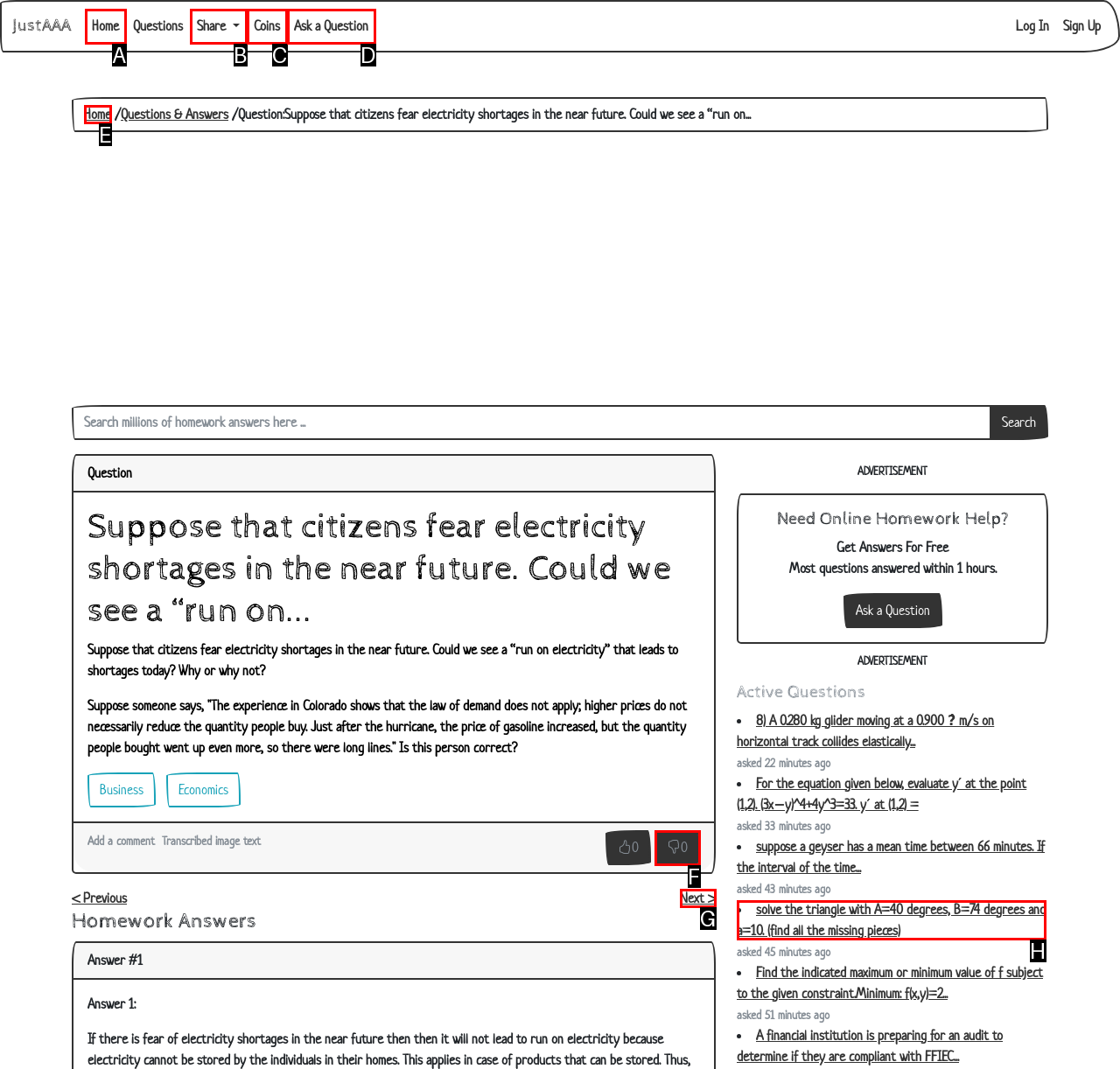Select the option that matches this description: Home
Answer by giving the letter of the chosen option.

A